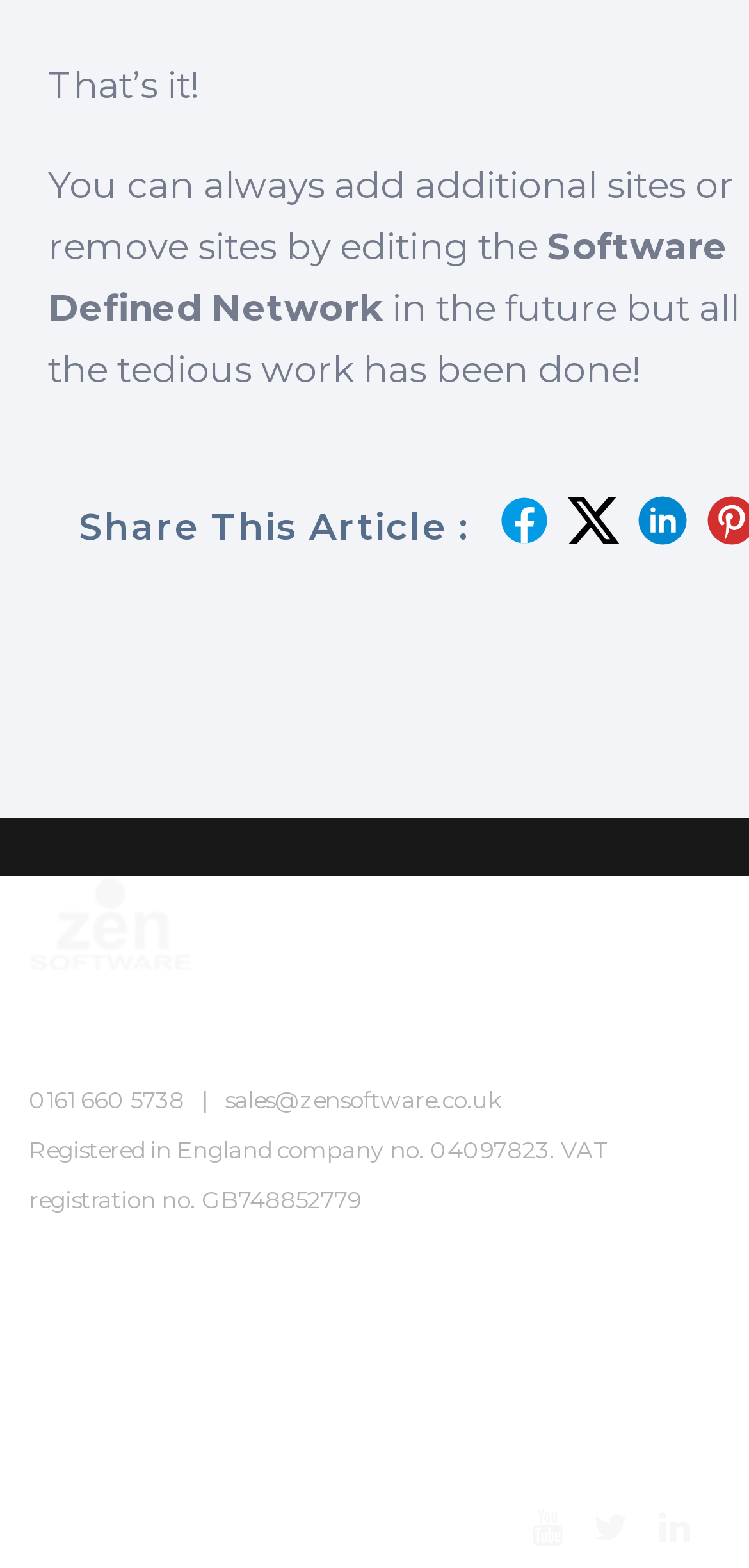What is the company's phone number?
Look at the image and provide a short answer using one word or a phrase.

0161 660 5738